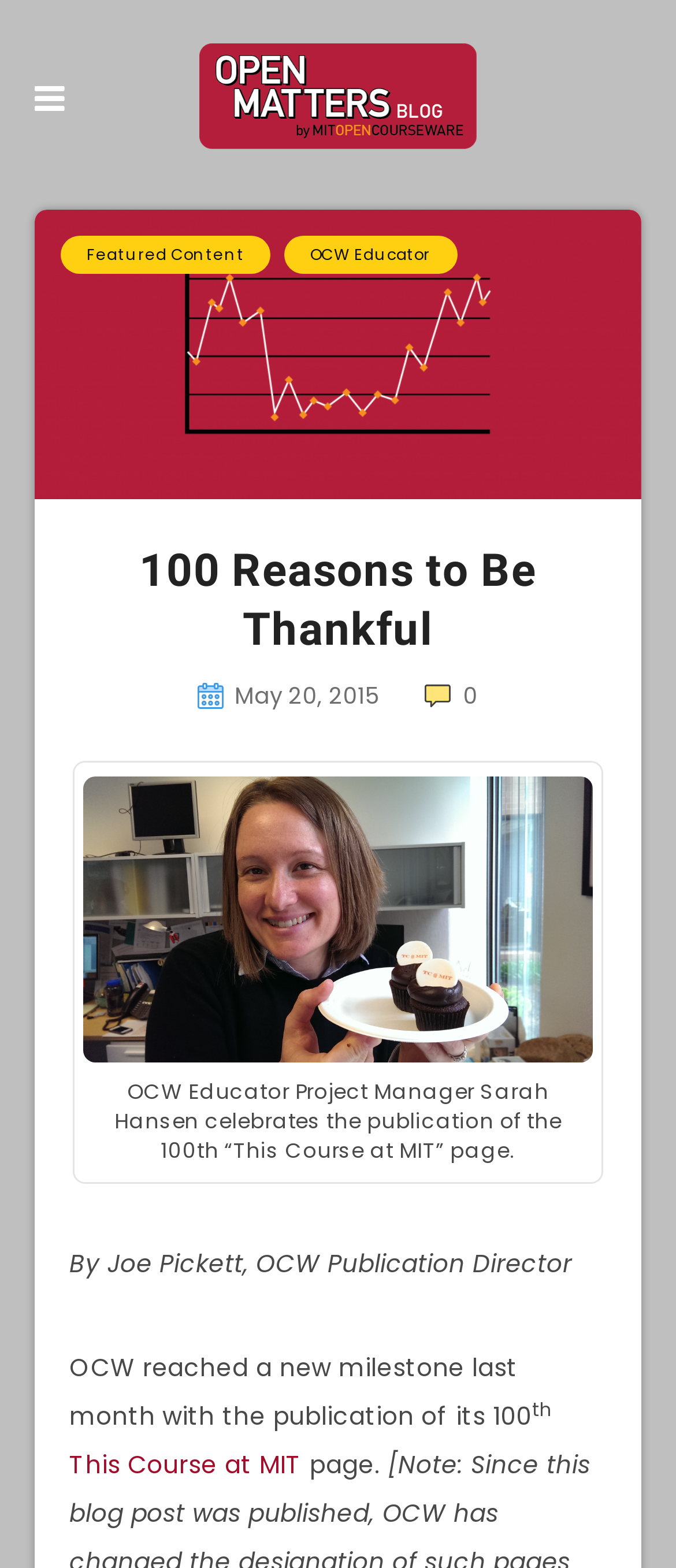Show the bounding box coordinates of the element that should be clicked to complete the task: "Check the publication date".

[0.347, 0.434, 0.561, 0.455]